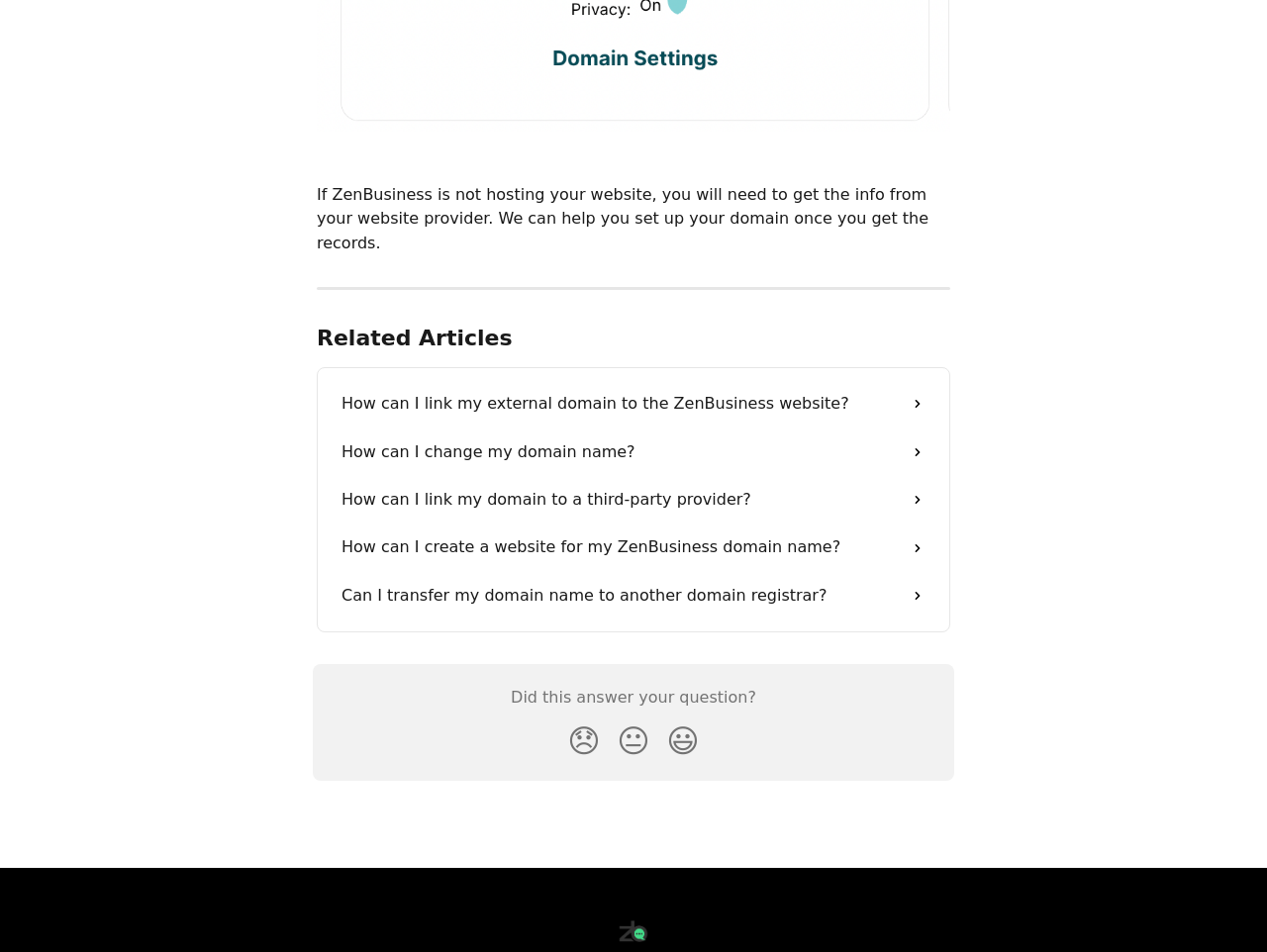Refer to the screenshot and answer the following question in detail:
How many reaction buttons are available?

There are three reaction buttons available, namely 'Disappointed Reaction', 'Neutral Reaction', and 'Smiley Reaction', which can be identified by their corresponding emojis 😞, 😐, and 😃.